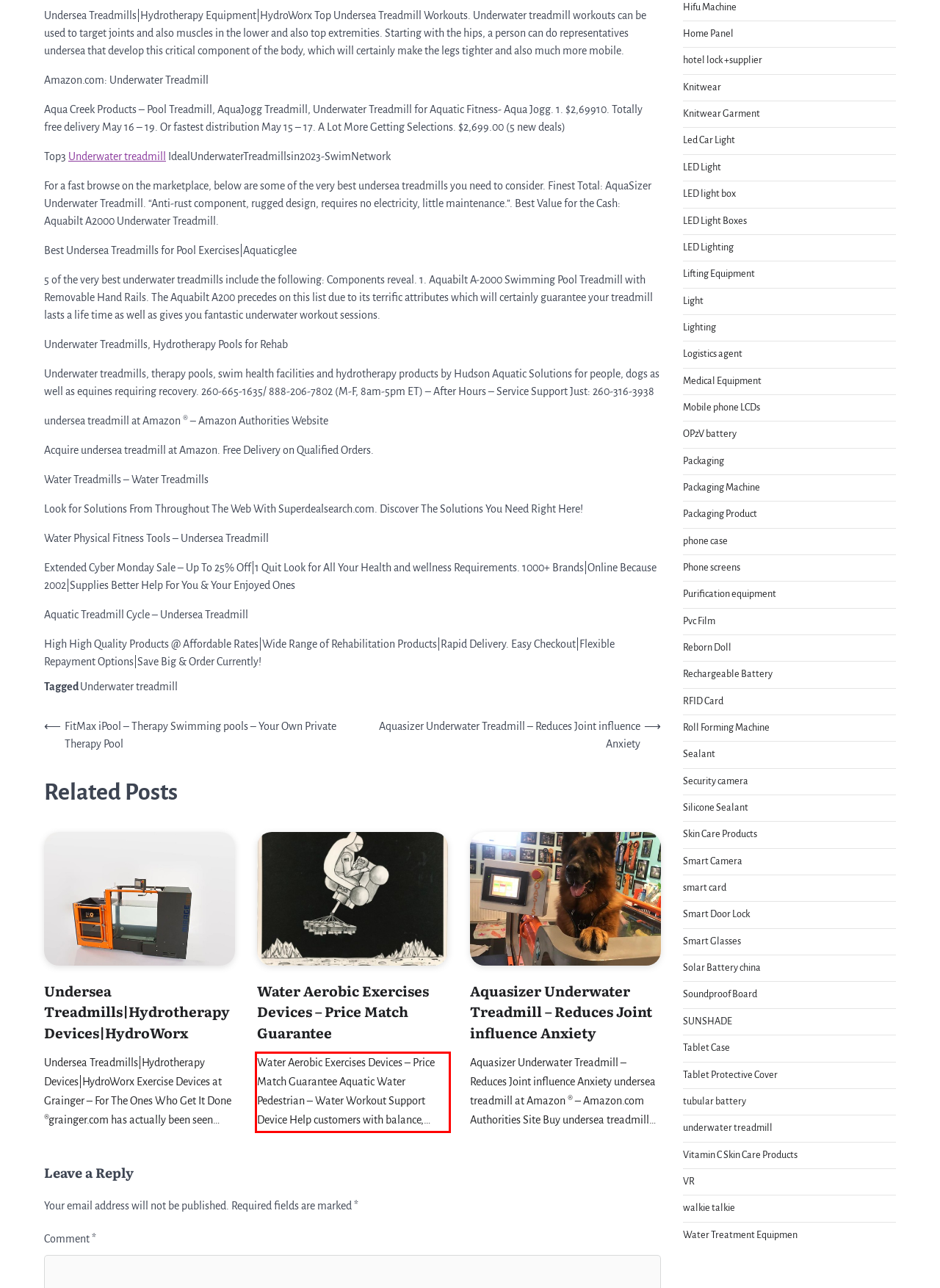Please use OCR to extract the text content from the red bounding box in the provided webpage screenshot.

Water Aerobic Exercises Devices – Price Match Guarantee Aquatic Water Pedestrian – Water Workout Support Device Help customers with balance,…